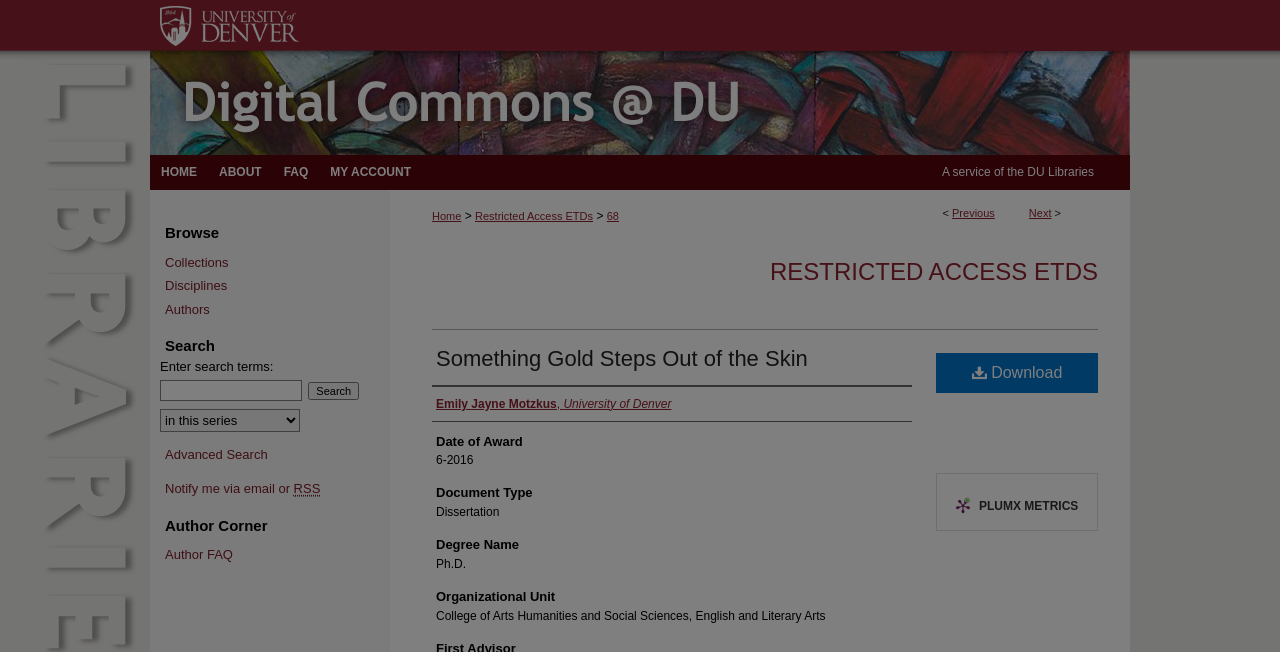What is the degree name of the dissertation?
Look at the image and answer the question with a single word or phrase.

Ph.D.